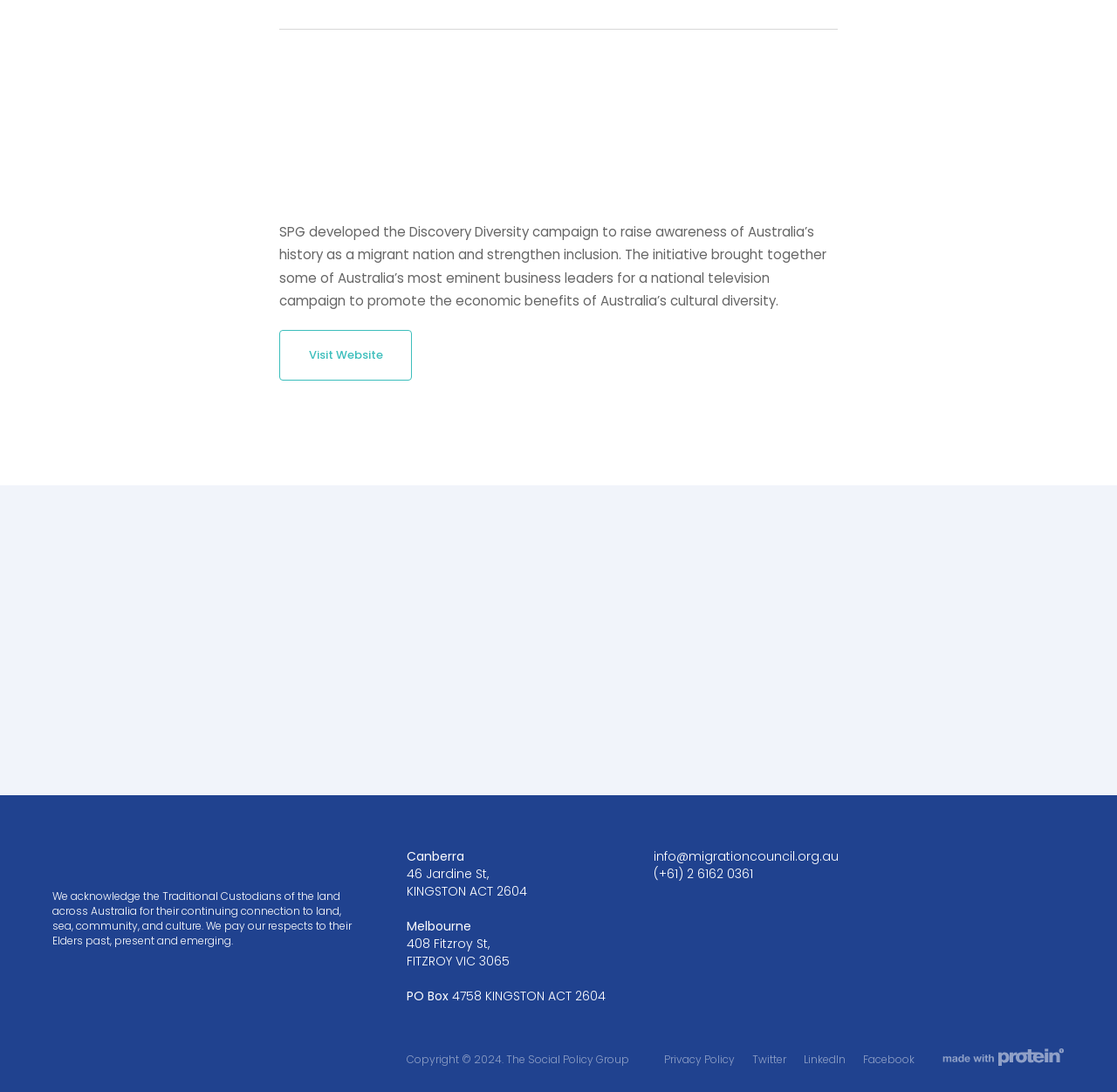What is the purpose of the Discovery Diversity campaign?
Use the information from the screenshot to give a comprehensive response to the question.

Based on the StaticText element with ID 170, the Discovery Diversity campaign was developed by SPG to raise awareness of Australia’s history as a migrant nation and strengthen inclusion.